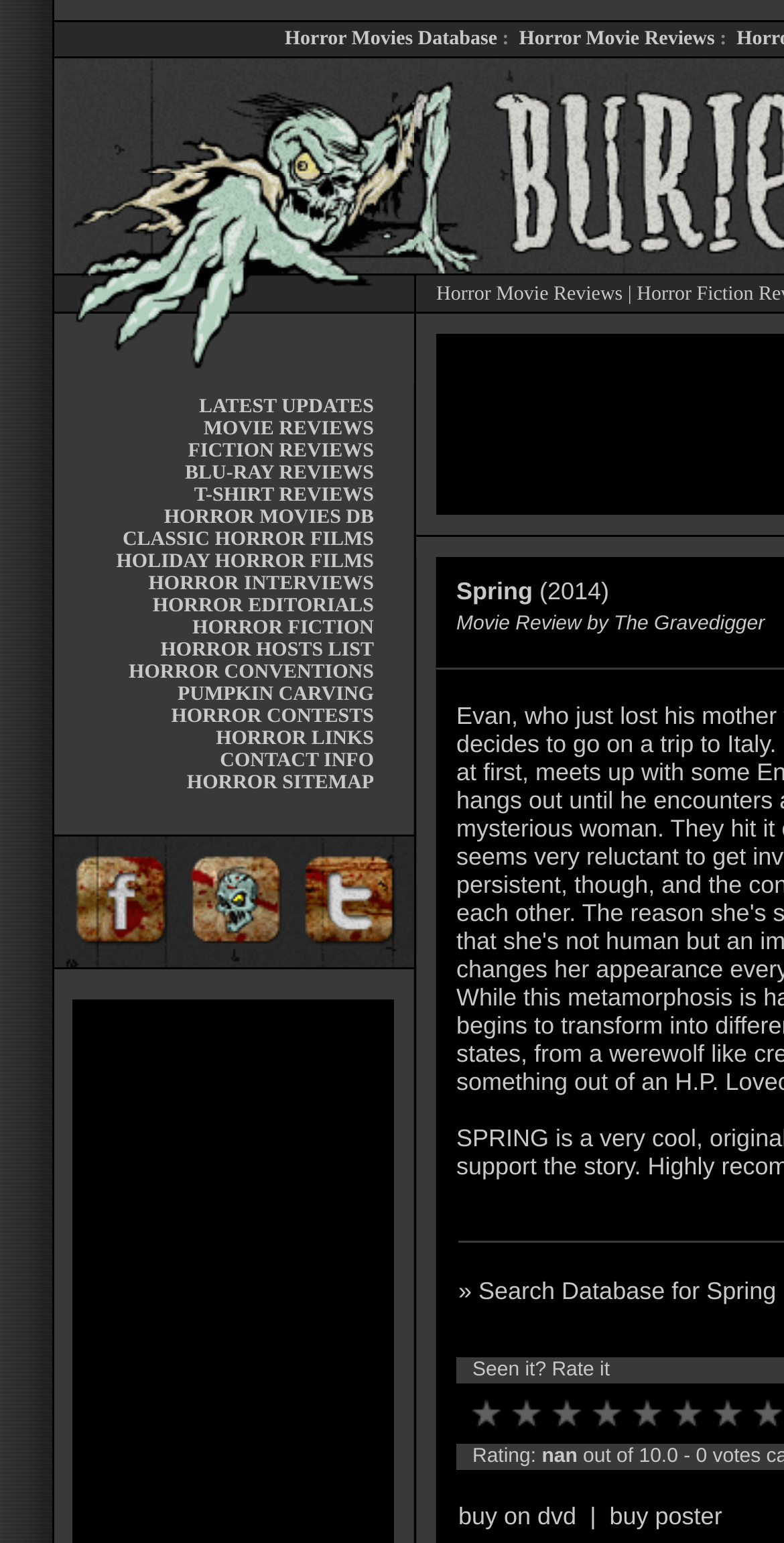Identify the bounding box of the HTML element described as: "PUMPKIN CARVING".

[0.226, 0.443, 0.477, 0.457]